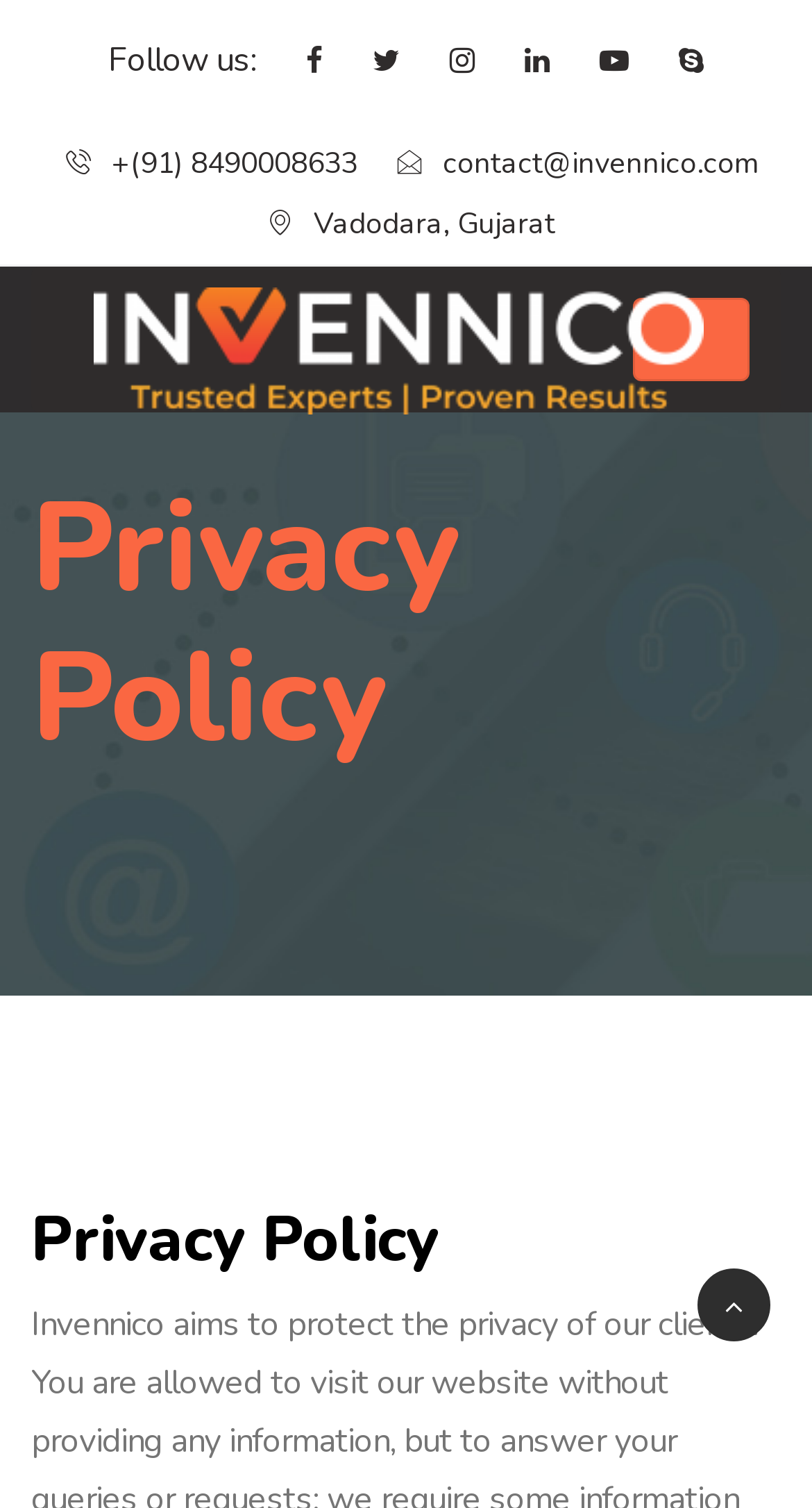Locate the bounding box coordinates of the area where you should click to accomplish the instruction: "Contact via phone number".

[0.137, 0.095, 0.44, 0.122]